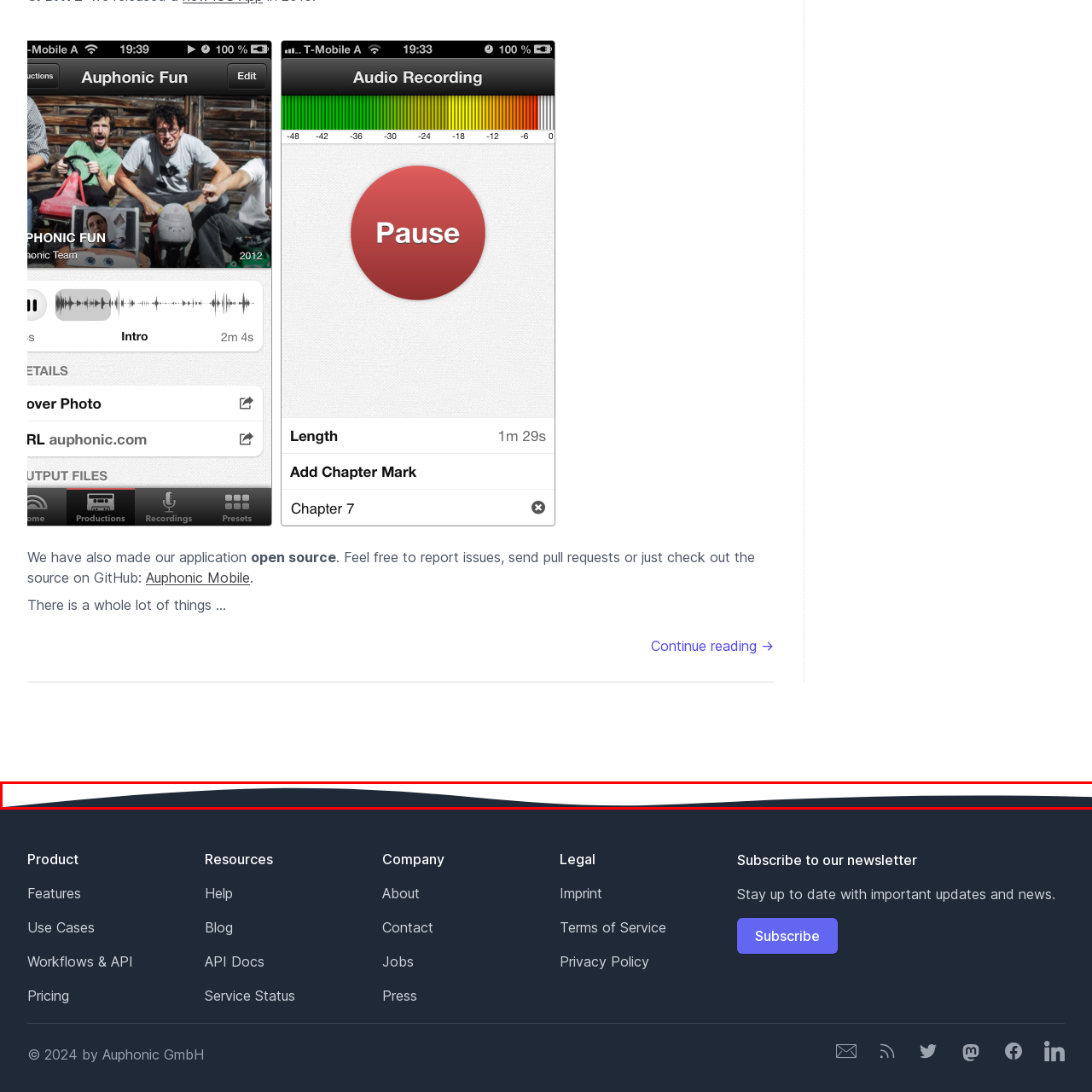Create an extensive description for the image inside the red frame.

The image titled "Production View" features a visually appealing design element that provides a smooth, wavy border at the bottom of the webpage. This design is likely intended to enhance the overall aesthetics of the page, leading the viewer's eye across the content. The color palette is dominated by dark tones, which contrast significantly with the lighter background, adding depth and sophistication to the site's layout. This image serves as a visual separator, effectively distinguishing the footer section from the preceding content above it, while complementing the branding and purpose of the website.